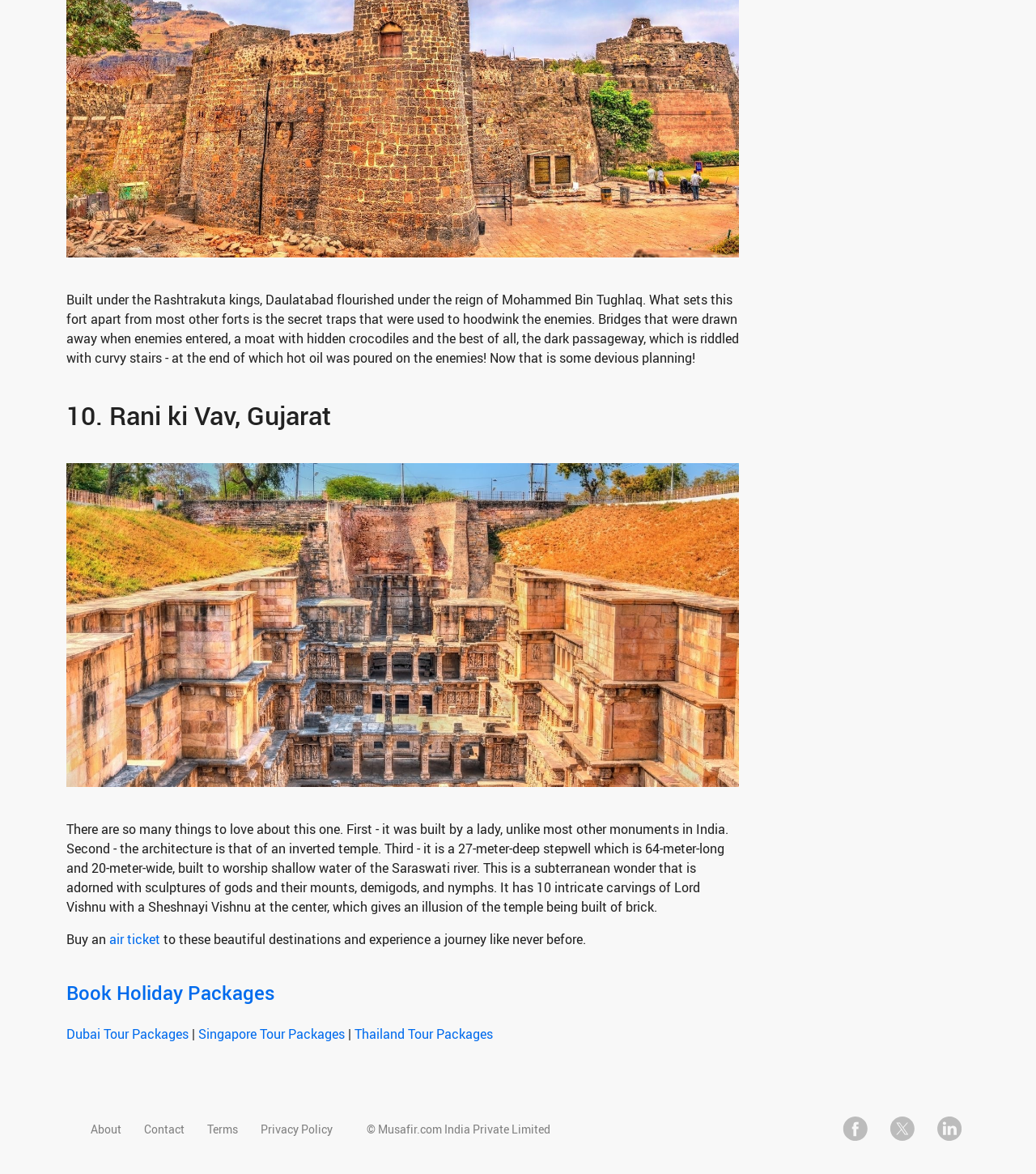Refer to the image and provide a thorough answer to this question:
What is the name of the fort described in the first paragraph?

The first paragraph describes a fort with secret traps, bridges, and a dark passageway. The name of this fort is mentioned as Daulatabad, which was built under the Rashtrakuta kings and flourished under the reign of Mohammed Bin Tughlaq.